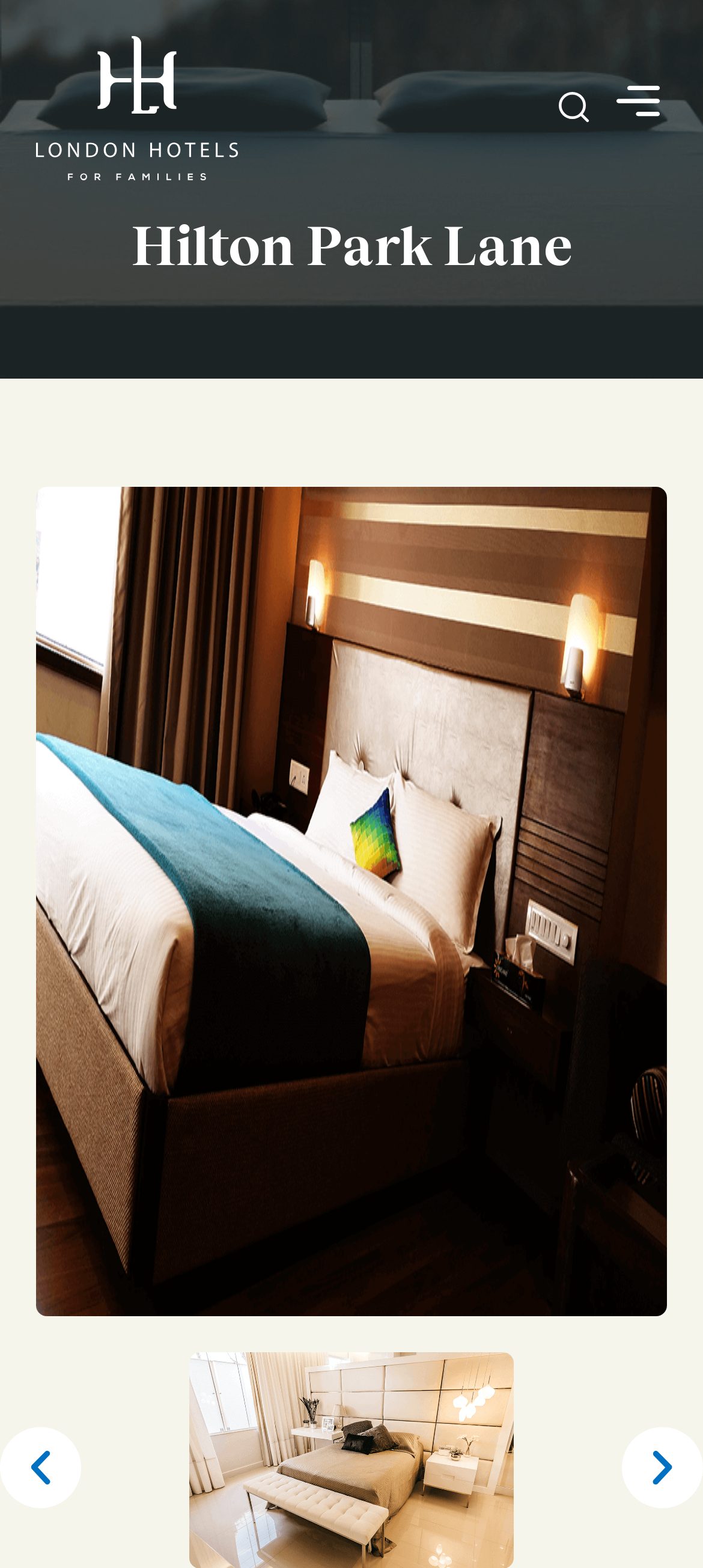Describe every aspect of the webpage in a detailed manner.

The webpage is about the Hilton Hotel Park Lane in London, a luxury 5-star family-friendly hotel. At the top, there are three links, two of which are accompanied by small images, positioned horizontally across the page. Below these links, a prominent heading "Hilton Park Lane" is centered on the page. 

A large image of the hotel, "hilton park lane", takes up most of the page's vertical space, stretching from the top to the bottom. At the bottom of the page, there are two buttons, "Previous slide" and "Next slide", positioned on the left and right sides, respectively, which control a slideshow or carousel element.